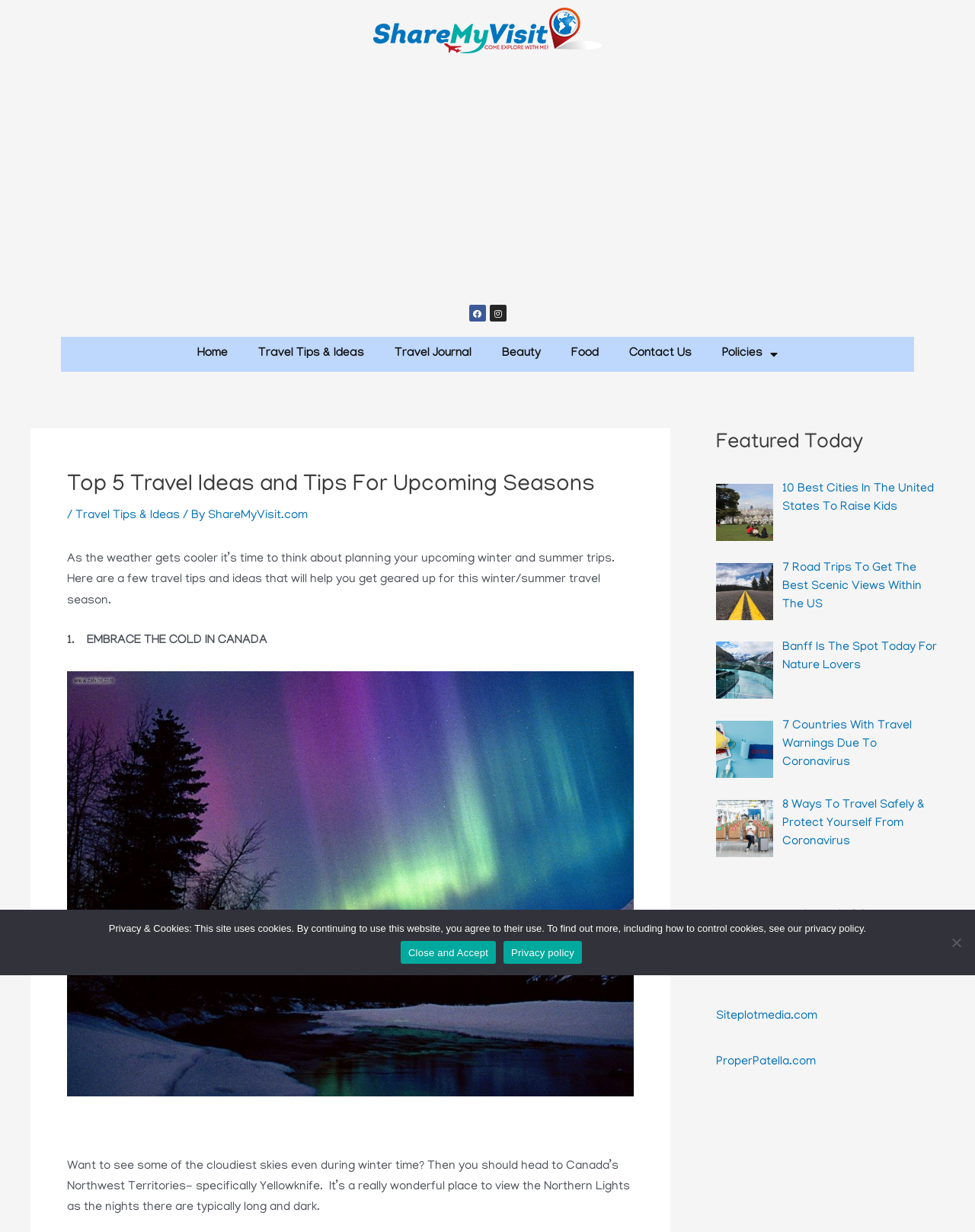Analyze the image and answer the question with as much detail as possible: 
What is the purpose of the 'Policies Menu Toggle' link?

The 'Policies Menu Toggle' link is a dropdown menu that allows users to access various policies related to the website, such as privacy policy, terms of use, etc.